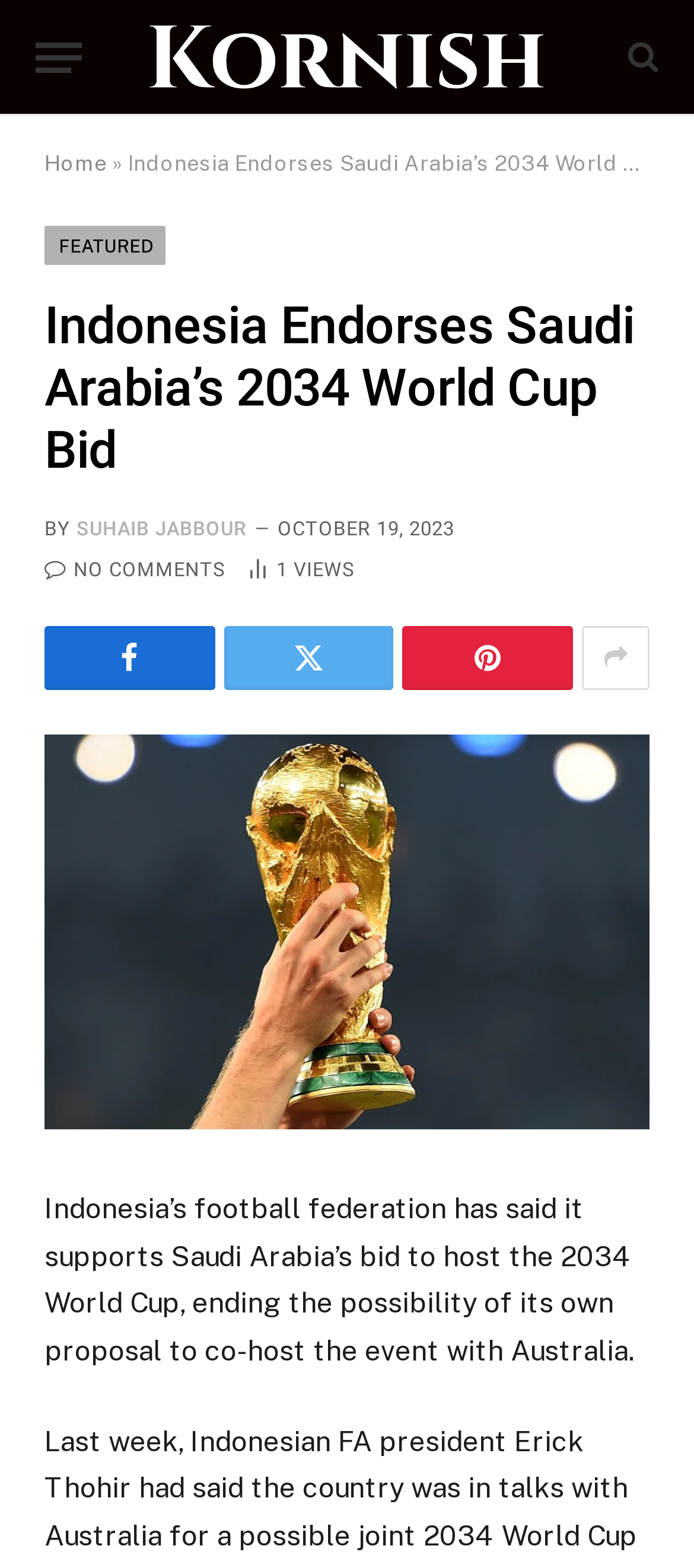Pinpoint the bounding box coordinates of the area that should be clicked to complete the following instruction: "View the article by SUHAIB JABBOUR". The coordinates must be given as four float numbers between 0 and 1, i.e., [left, top, right, bottom].

[0.11, 0.33, 0.355, 0.345]